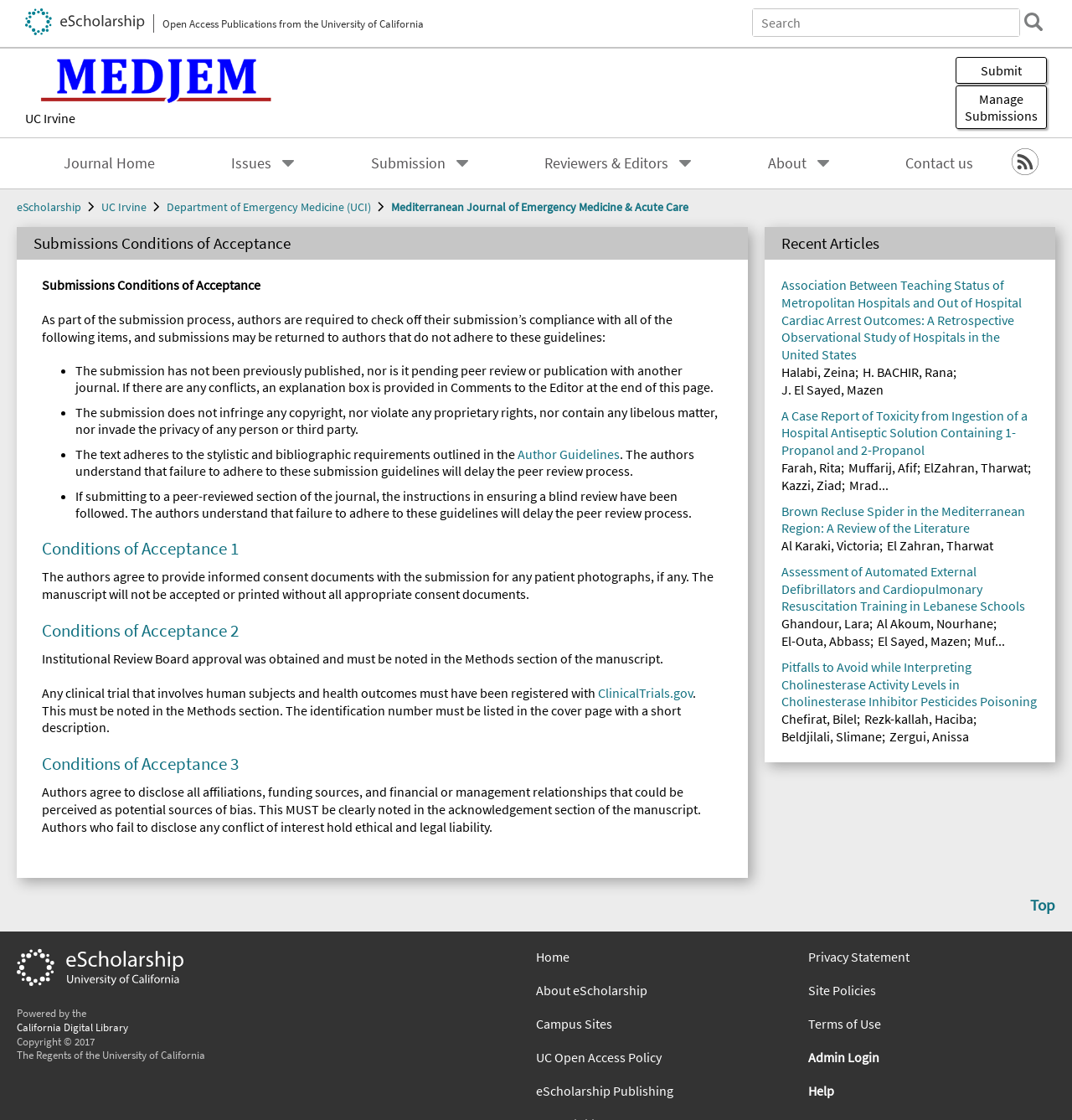Based on the image, please elaborate on the answer to the following question:
How many articles are listed on the recent articles section?

I counted the number of article titles listed under the 'Recent Articles' heading, and found four separate articles with their corresponding authors.